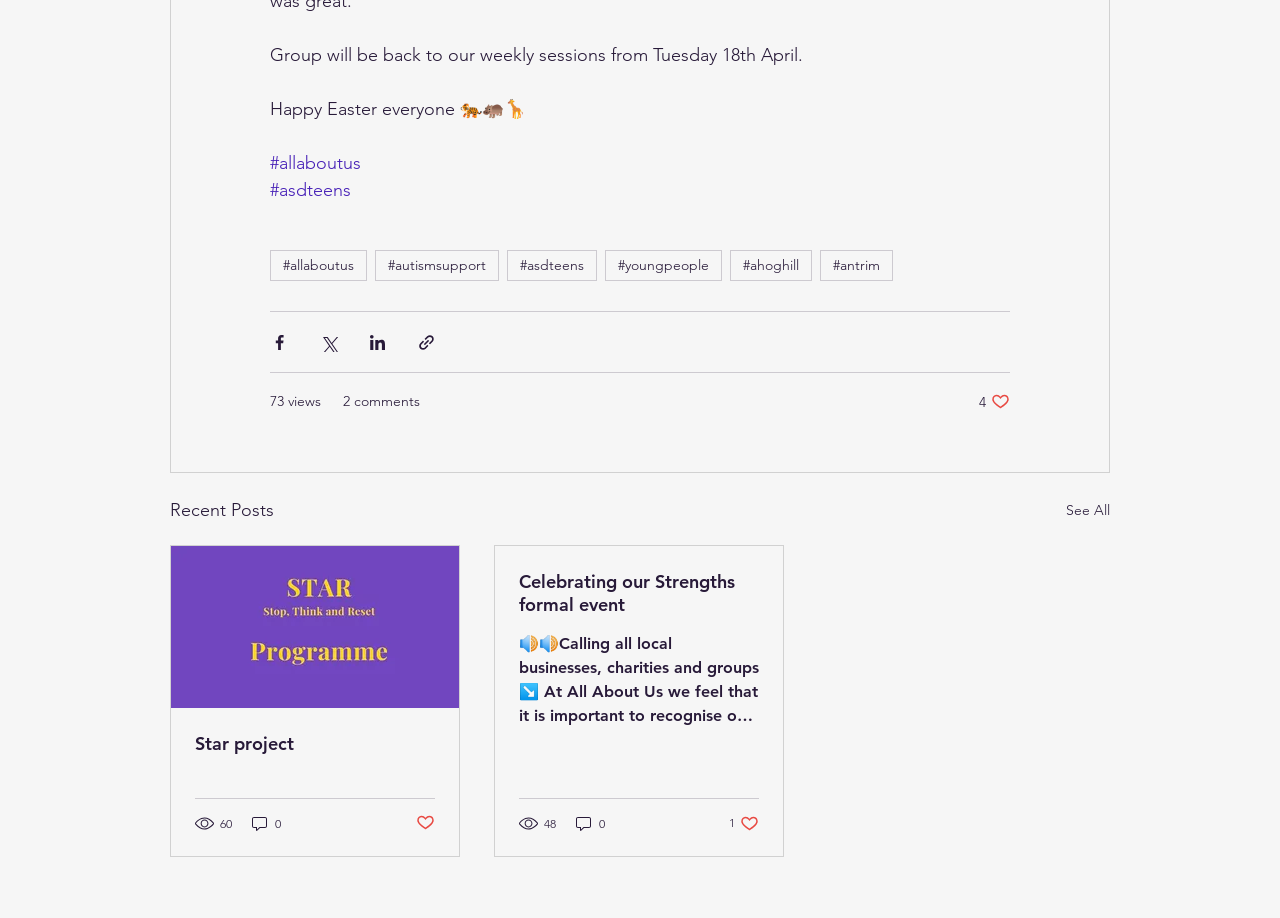Locate the bounding box coordinates of the clickable element to fulfill the following instruction: "Go to the 'allaboutus' page". Provide the coordinates as four float numbers between 0 and 1 in the format [left, top, right, bottom].

[0.211, 0.166, 0.282, 0.19]